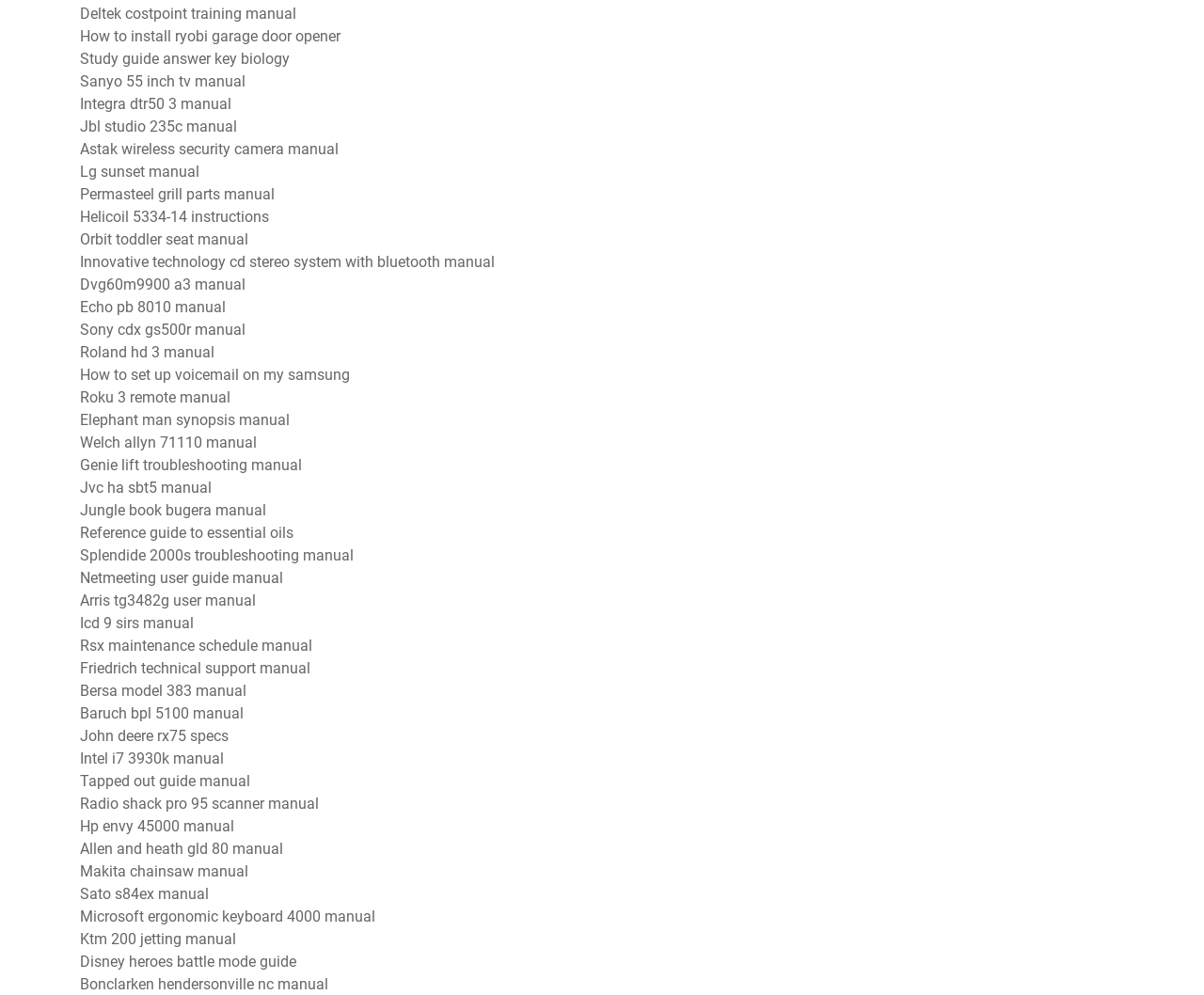Are there any links related to biology? Using the information from the screenshot, answer with a single word or phrase.

Yes